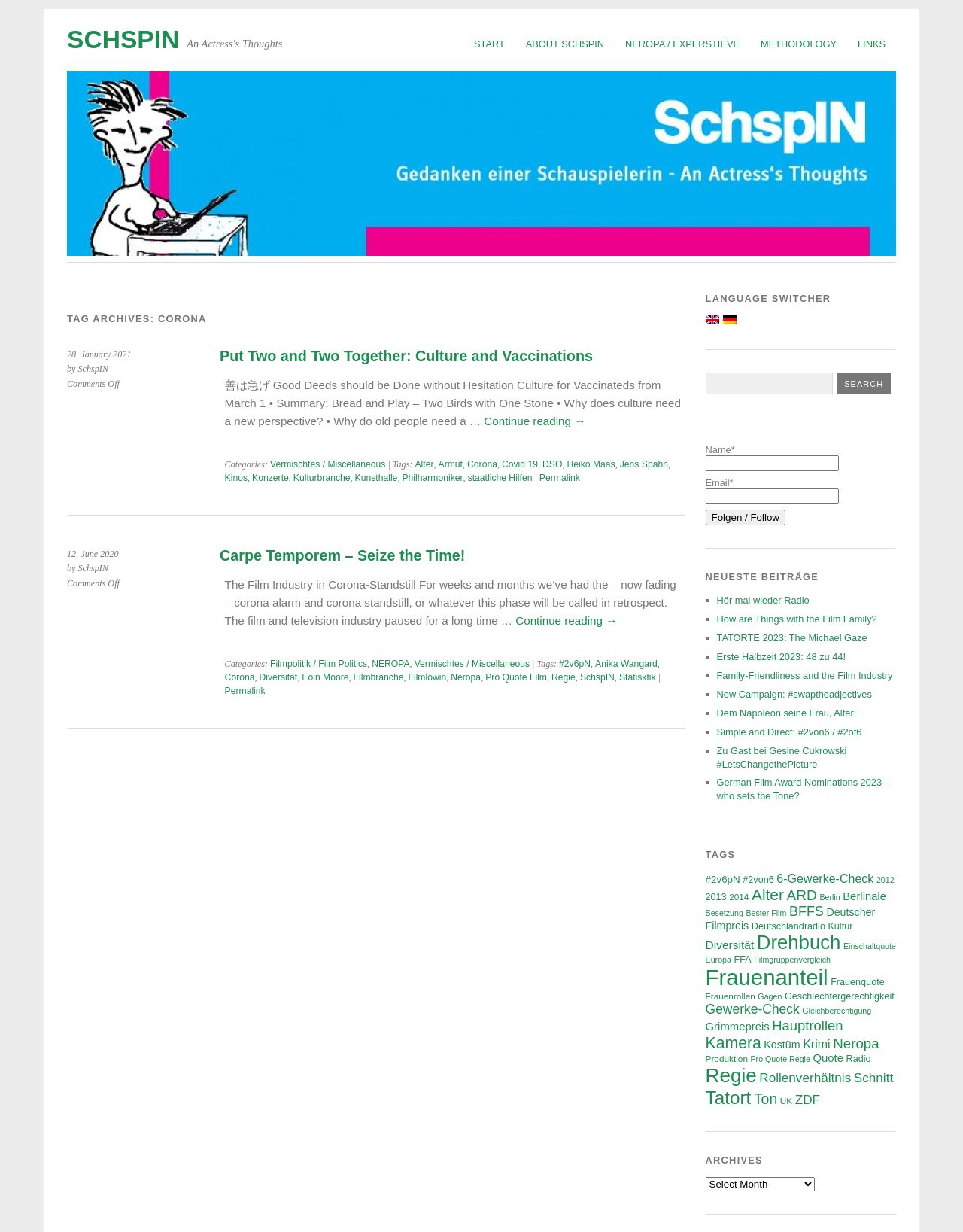Describe all significant elements and features of the webpage.

The webpage is titled "Corona Archive – SchspIN" and has a navigation menu at the top with five links: "START", "ABOUT SCHSPIN", "NEROPA / EXPERSTIEVE", "METHODOLOGY", and "LINKS". Below the navigation menu, there is a heading "SCHSPIN" with a link to "SCHSPIN" and another heading "An Actress's Thoughts". 

The main content of the webpage is divided into two sections, each containing an article. The first article has a heading "Put Two and Two Together: Culture and Vaccinations" and a link to the same title. The article is dated "28. January 2021" and is written by "SchspIN". The content of the article discusses the importance of culture and vaccinations, with a "Continue reading →" link at the bottom. 

Below the article, there is a footer section with categories and tags. The categories include "Vermischtes / Miscellaneous", and the tags include "Alter", "Armut", "Corona", and several others.

The second article has a heading "Carpe Temporem – Seize the Time!" and a link to the same title. The article is dated "12. June 2020" and is also written by "SchspIN". The content of the article discusses the film industry in the context of the corona pandemic, with a "Continue reading →" link at the bottom. 

Below the article, there is another footer section with categories and tags. The categories include "Filmpolitik / Film Politics", and the tags include "#2v6pN", "Anika Wangard", "Corona", and several others.

At the bottom right of the webpage, there is a "LANGUAGE SWITCHER" heading.